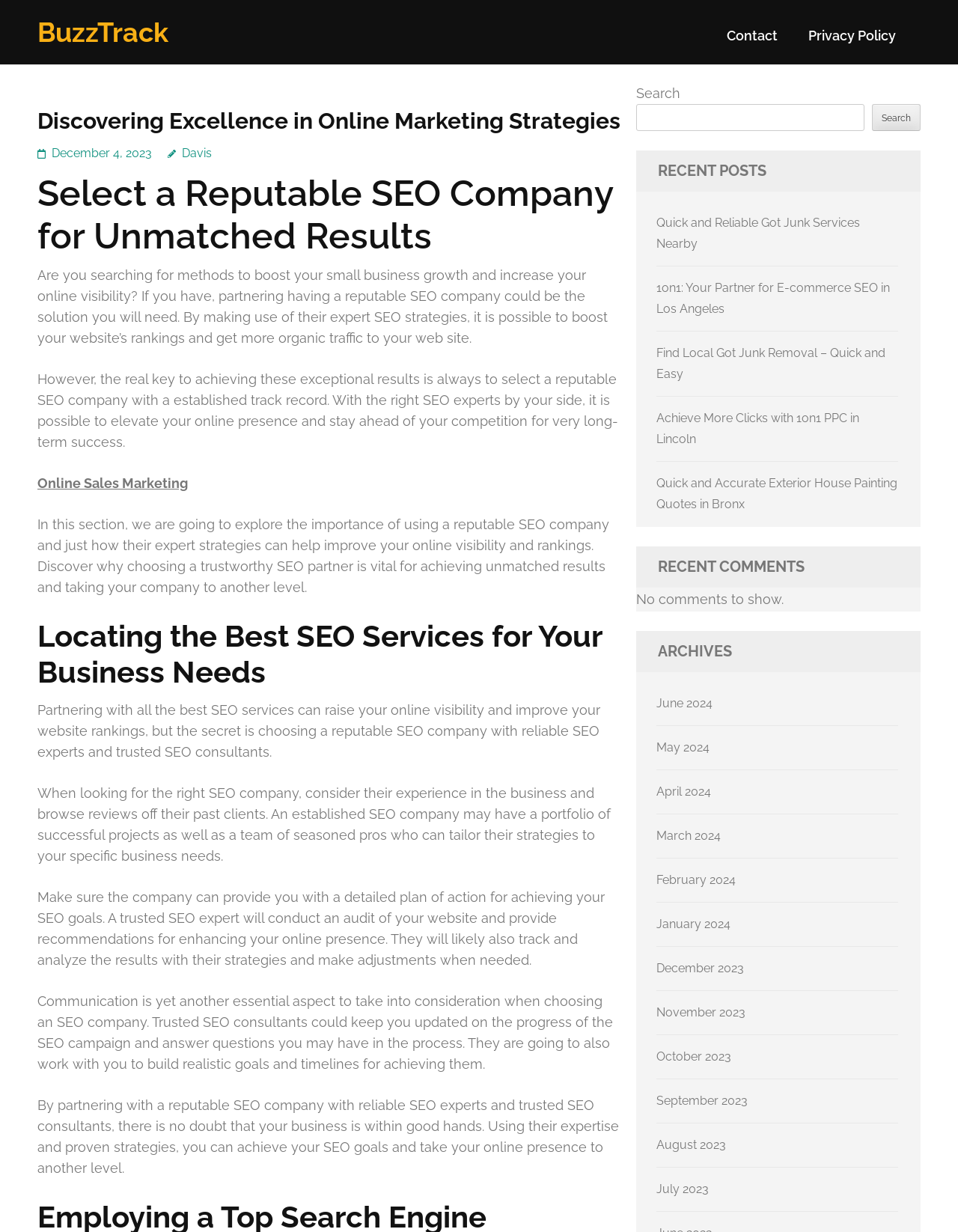What is the importance of communication when choosing an SEO company?
Using the screenshot, give a one-word or short phrase answer.

To keep updated on progress